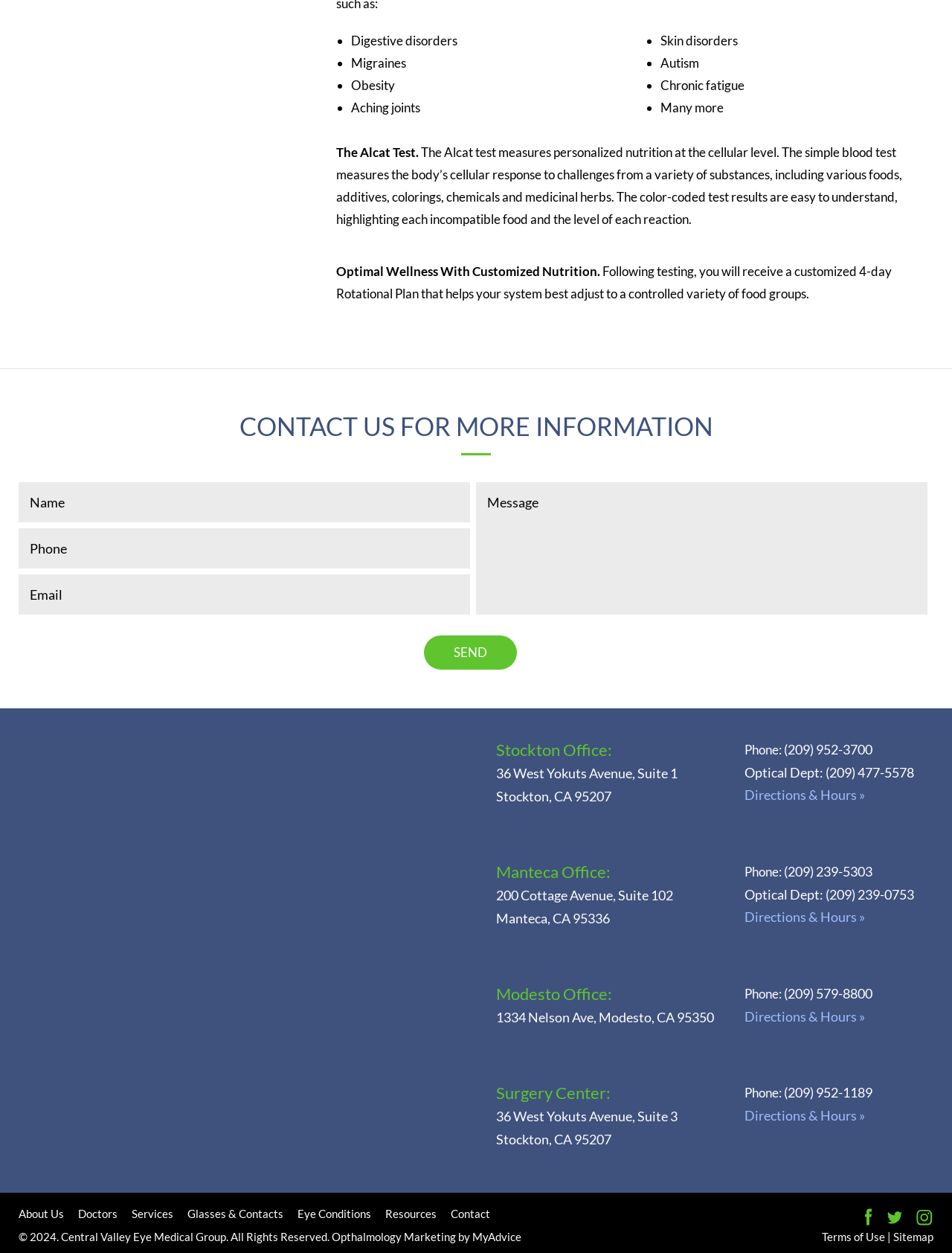What is the phone number of the Stockton Office?
Please provide a comprehensive answer based on the information in the image.

The phone number of the Stockton Office is listed on the webpage as (209) 952-3700, along with the address and other contact information.